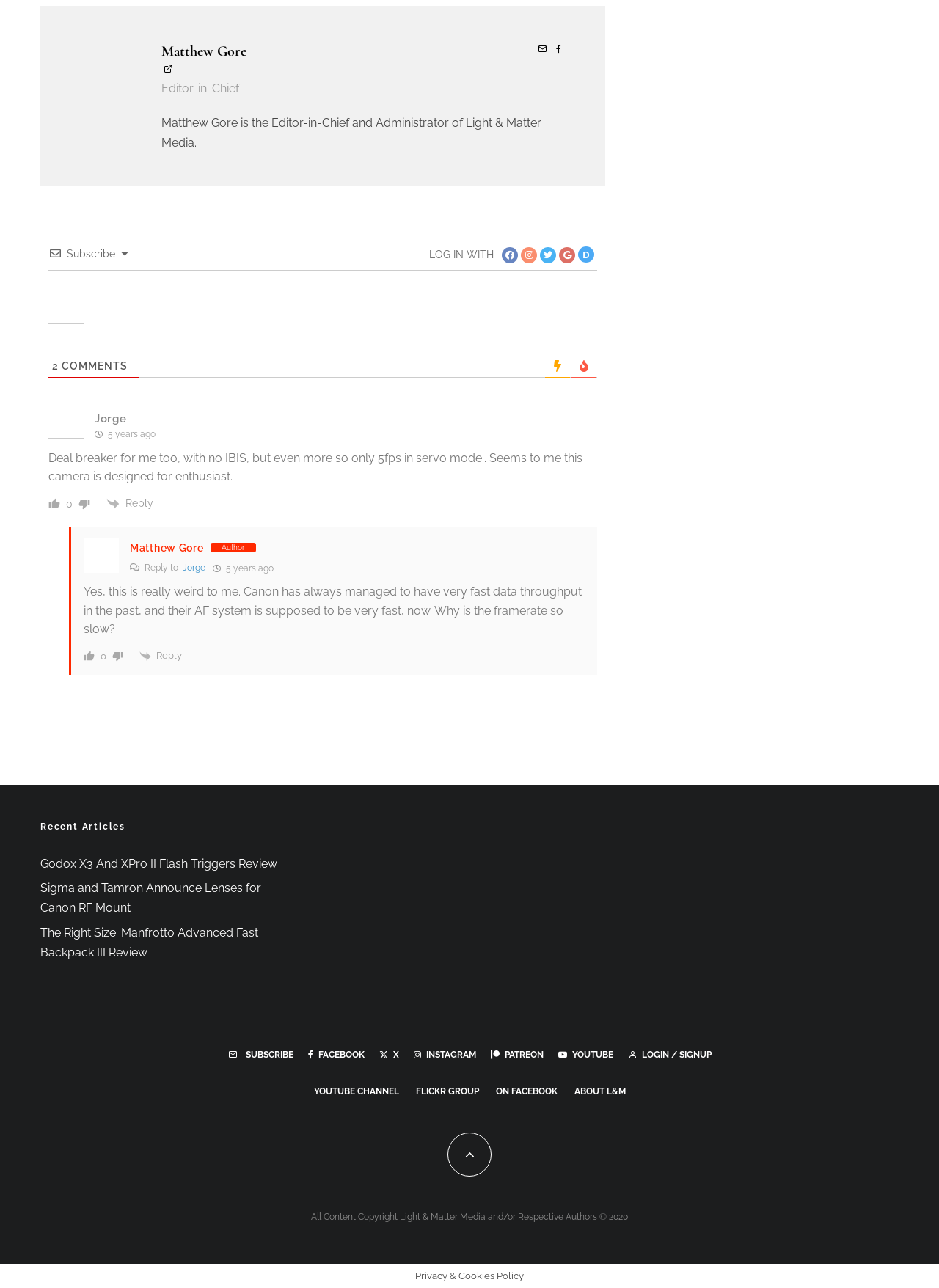Find and provide the bounding box coordinates for the UI element described here: "Facebook". The coordinates should be given as four float numbers between 0 and 1: [left, top, right, bottom].

[0.32, 0.816, 0.396, 0.822]